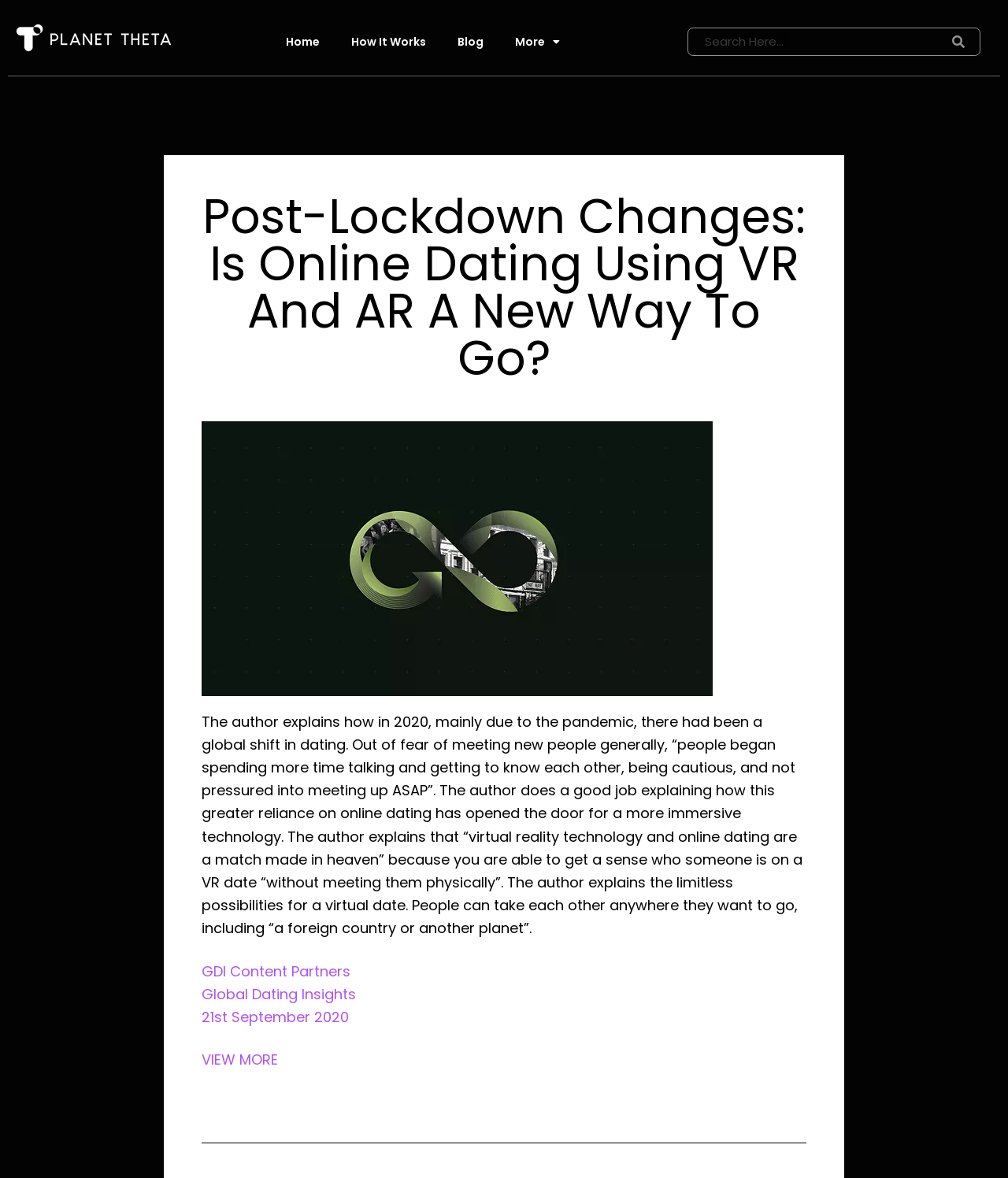Respond with a single word or phrase for the following question: 
How many links are in the top navigation bar?

4